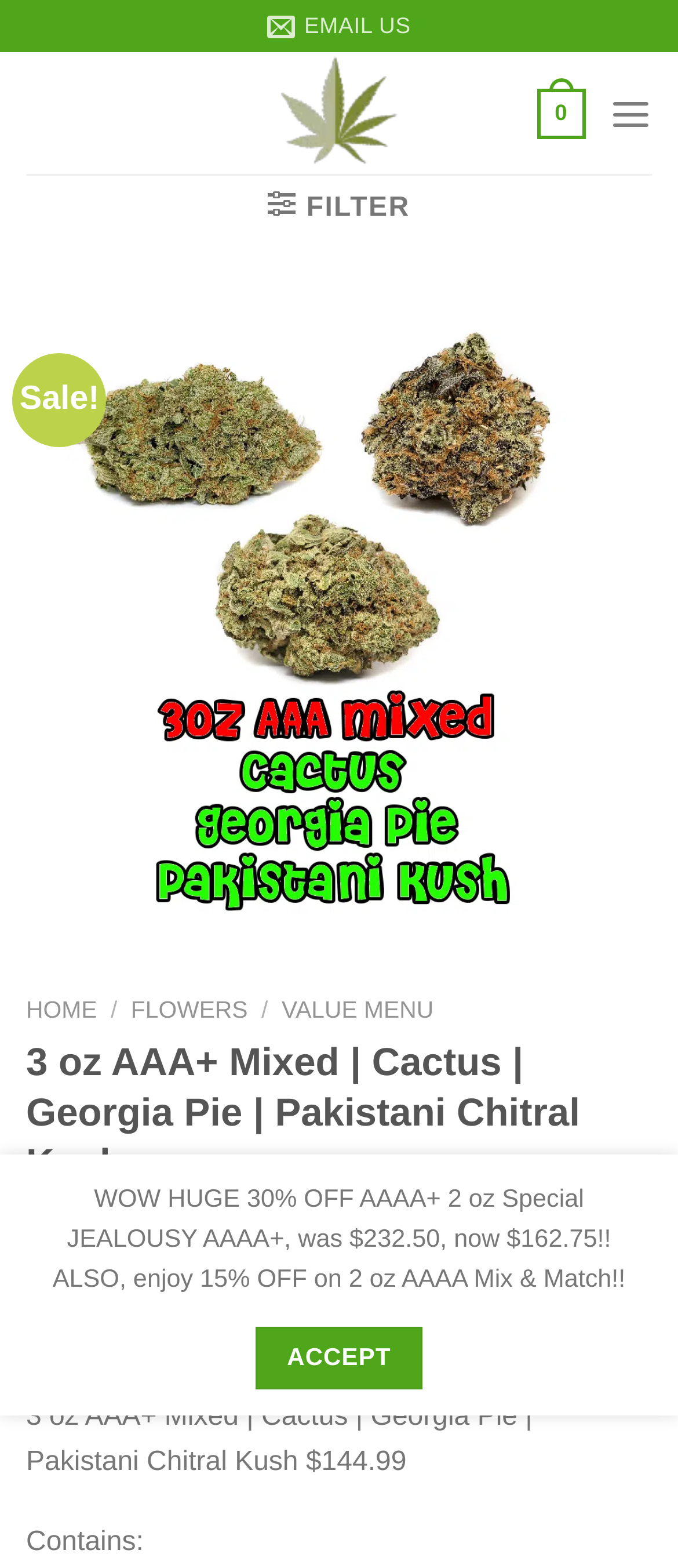Convey a detailed summary of the webpage, mentioning all key elements.

This webpage appears to be an online dispensary in Canada, specifically showcasing a product called "3 oz AAA+ Mixed | Cactus | Georgia Pie | Pakistani Chitral Kush". 

At the top, there is a navigation menu with links to "EMAIL US", the website's title "#1 Online Dispensary Canada – Buy Weed Online at Tale of Two Strains", and a "Menu" dropdown. The menu contains links to "FILTER", "HOME", "FLOWERS", and "VALUE MENU". 

Below the navigation menu, there is a section highlighting a sale, with a "Sale!" label and a link to "Buy Weed Deals Online" accompanied by an image. 

The main product is displayed prominently, with a heading stating the product name and a series of links and icons below it, including a price comparison showing the original price and the current discounted price. 

There is also a section describing the product contents, with a "Contains:" label. 

On the right side of the page, there is a promotional message announcing a 30% discount on a specific product and a 15% discount on another product. Below this message, there is an "ACCEPT" button.